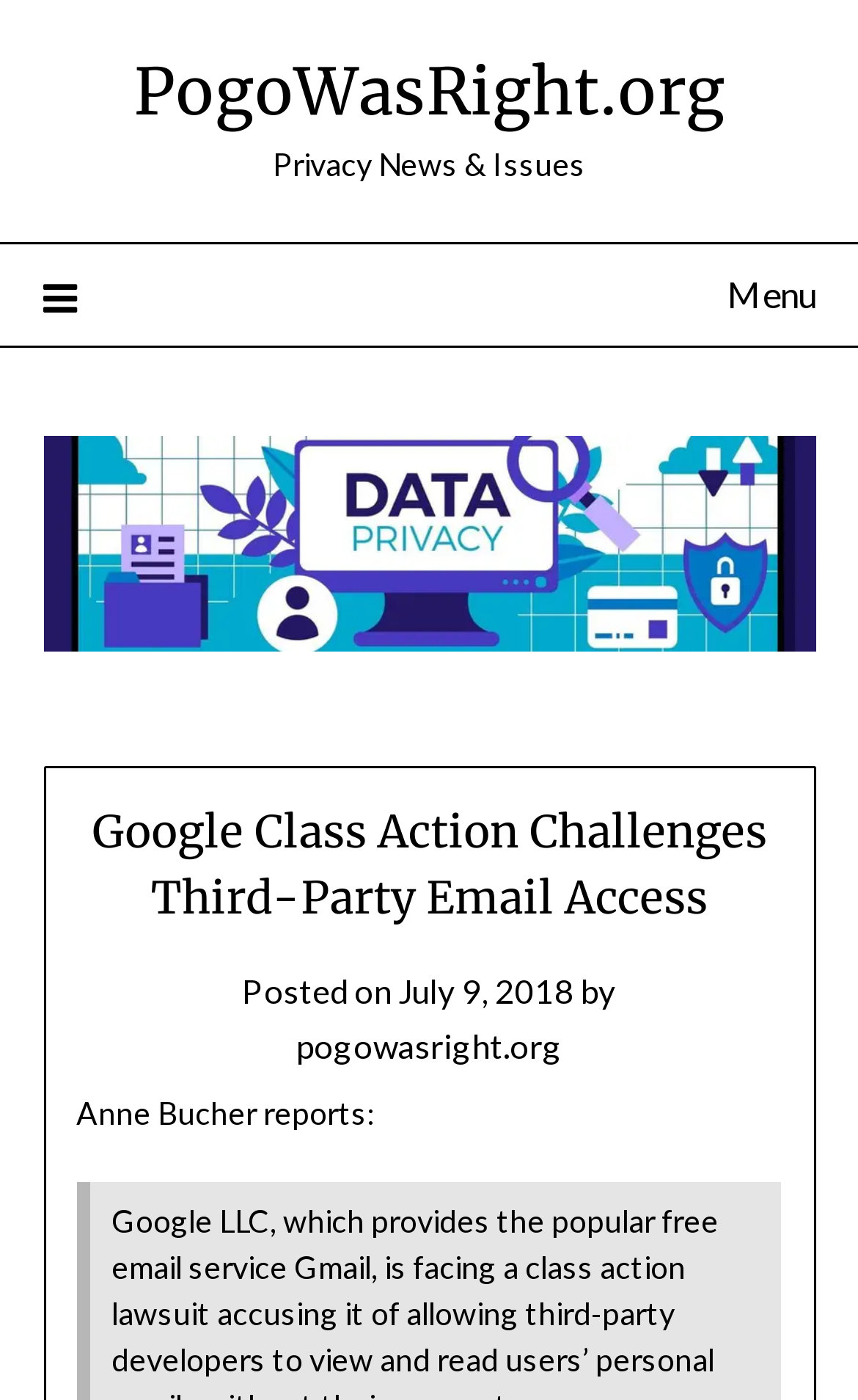Your task is to extract the text of the main heading from the webpage.

Google Class Action Challenges Third-Party Email Access